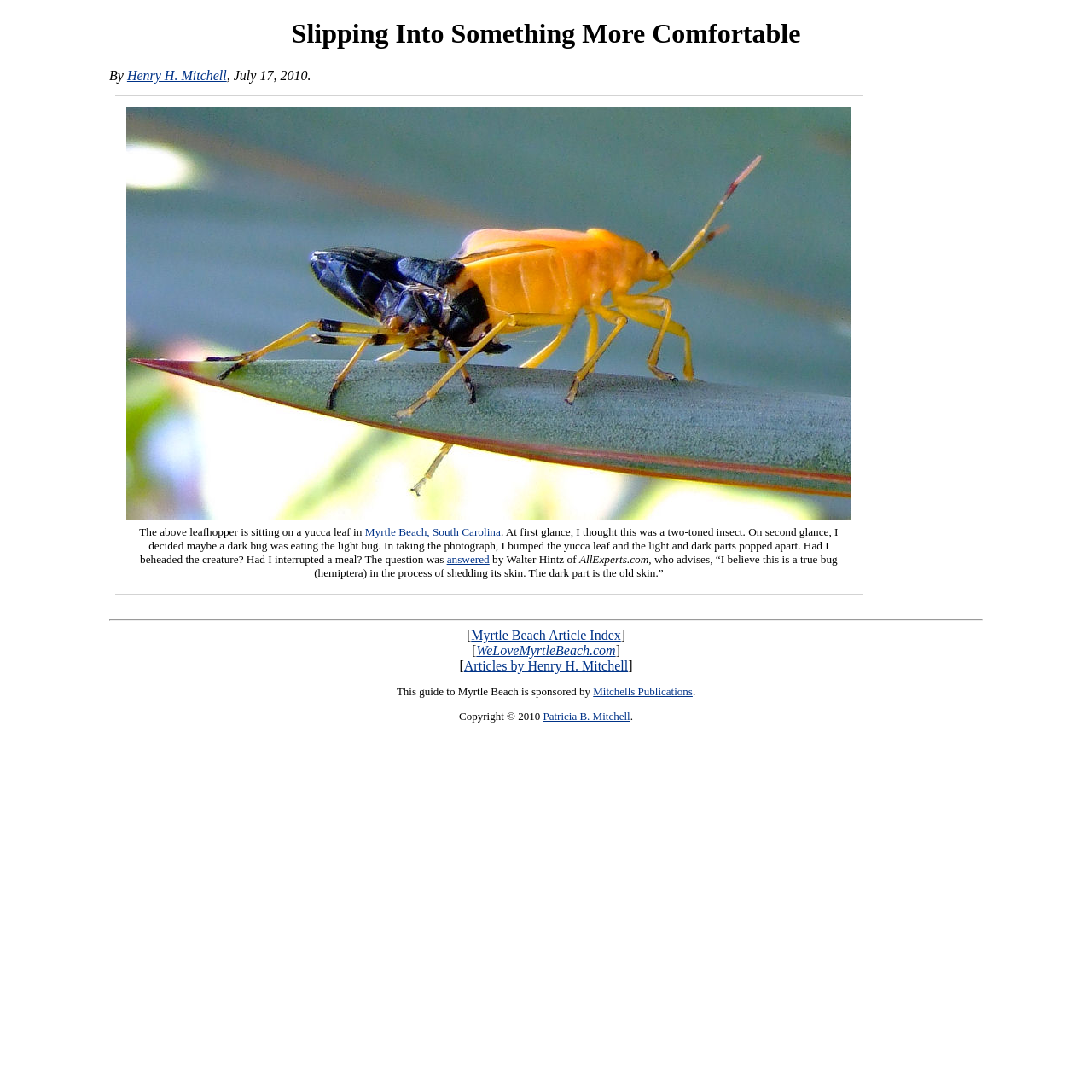Find the UI element described as: "answered" and predict its bounding box coordinates. Ensure the coordinates are four float numbers between 0 and 1, [left, top, right, bottom].

[0.409, 0.506, 0.448, 0.518]